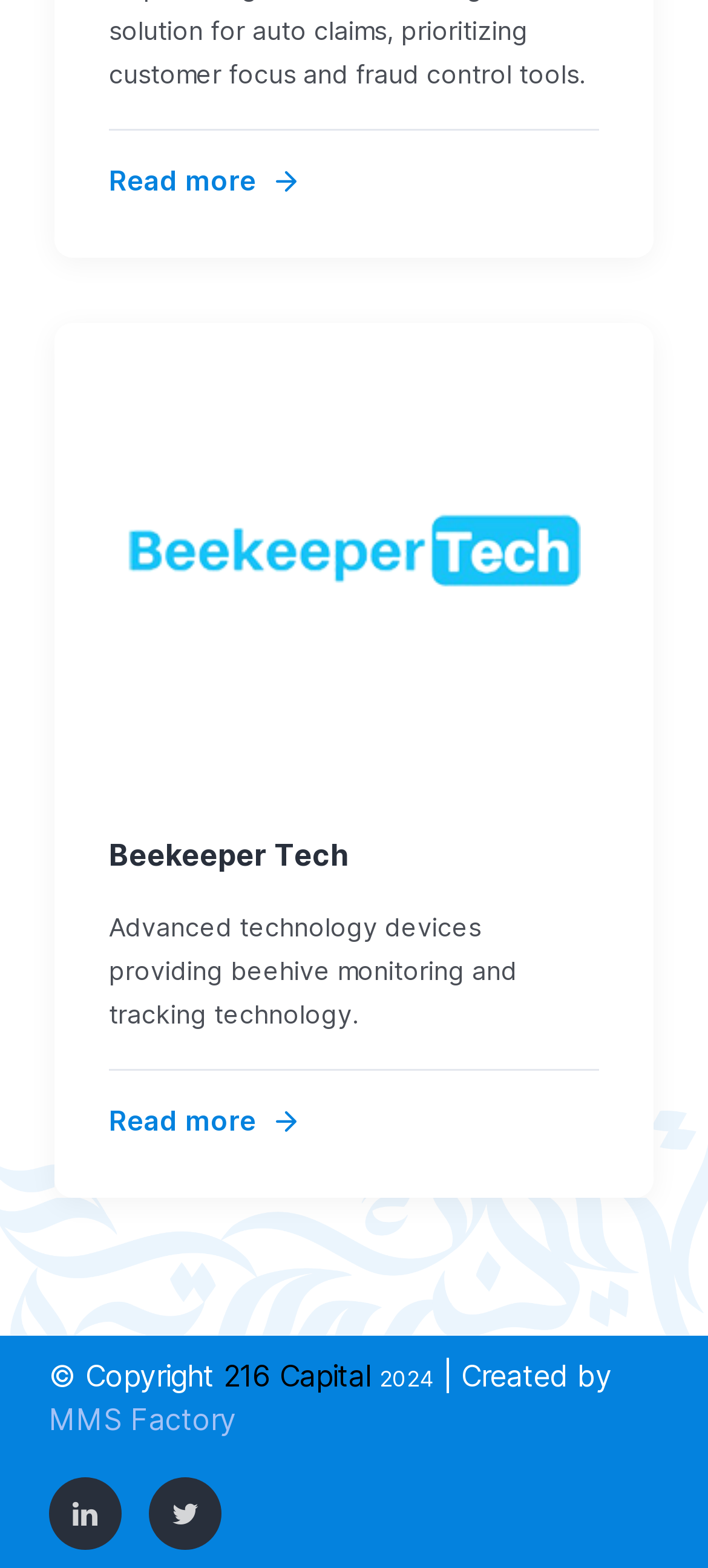Use a single word or phrase to answer the question: 
What is the purpose of the company?

Beehive monitoring and tracking